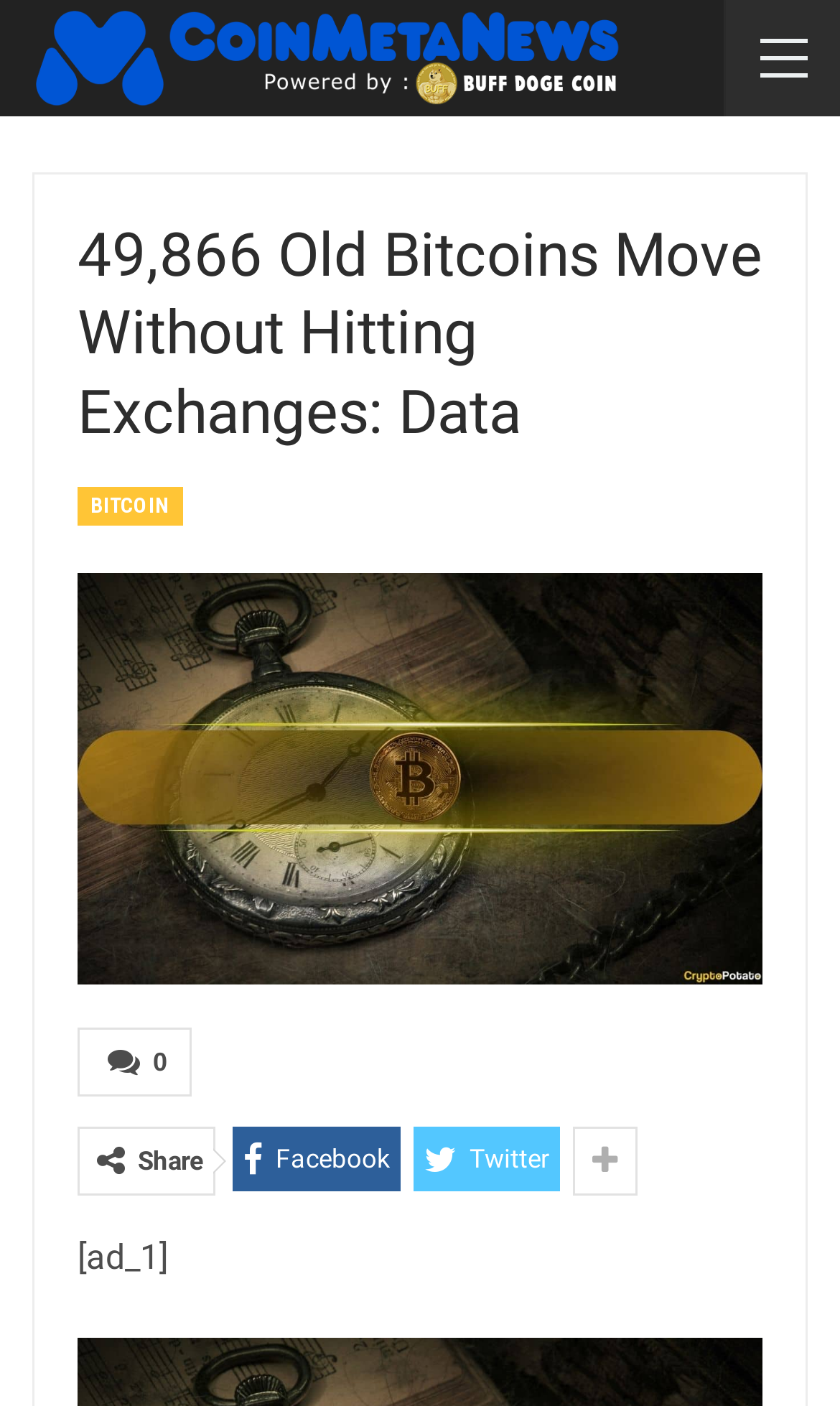Please provide the bounding box coordinate of the region that matches the element description: Bitcoin. Coordinates should be in the format (top-left x, top-left y, bottom-right x, bottom-right y) and all values should be between 0 and 1.

[0.092, 0.347, 0.218, 0.374]